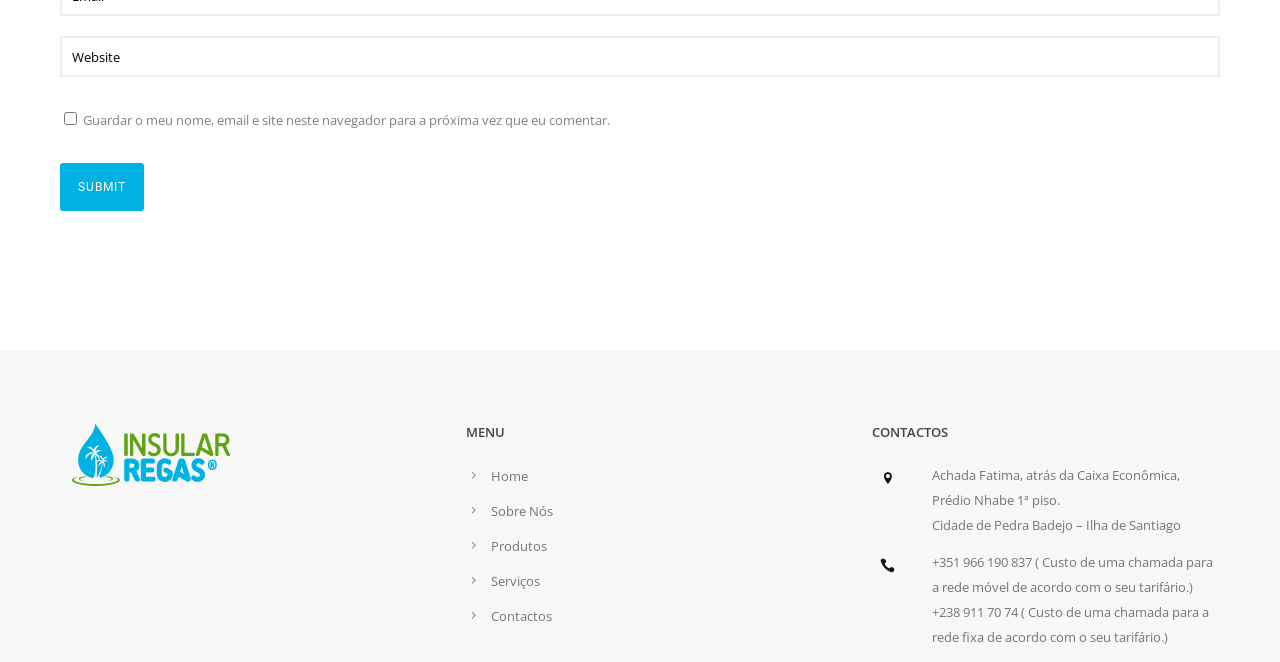Find the bounding box coordinates of the clickable area that will achieve the following instruction: "Call +351 966 190 837".

[0.728, 0.835, 0.806, 0.863]